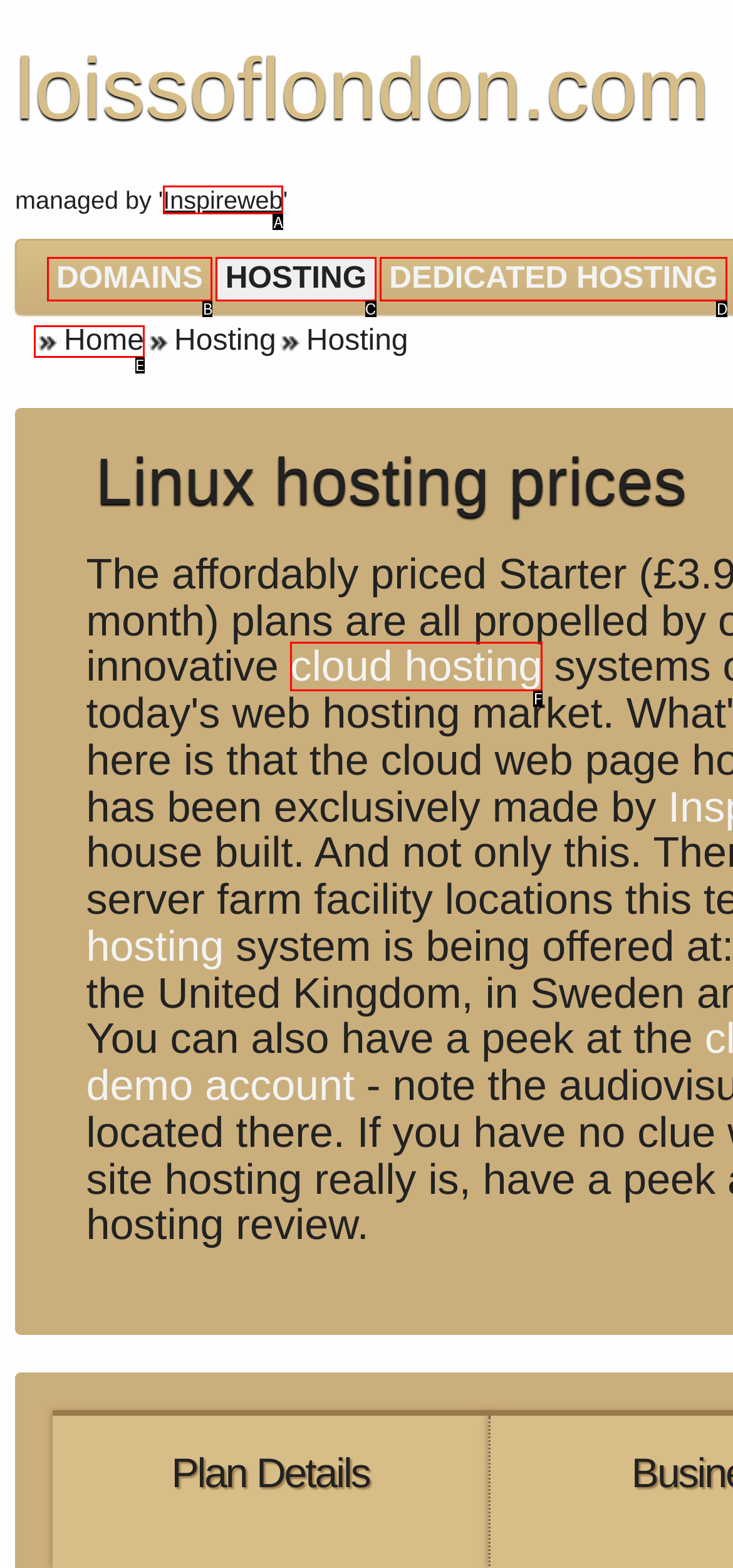From the provided choices, determine which option matches the description: cloud hosting. Respond with the letter of the correct choice directly.

F